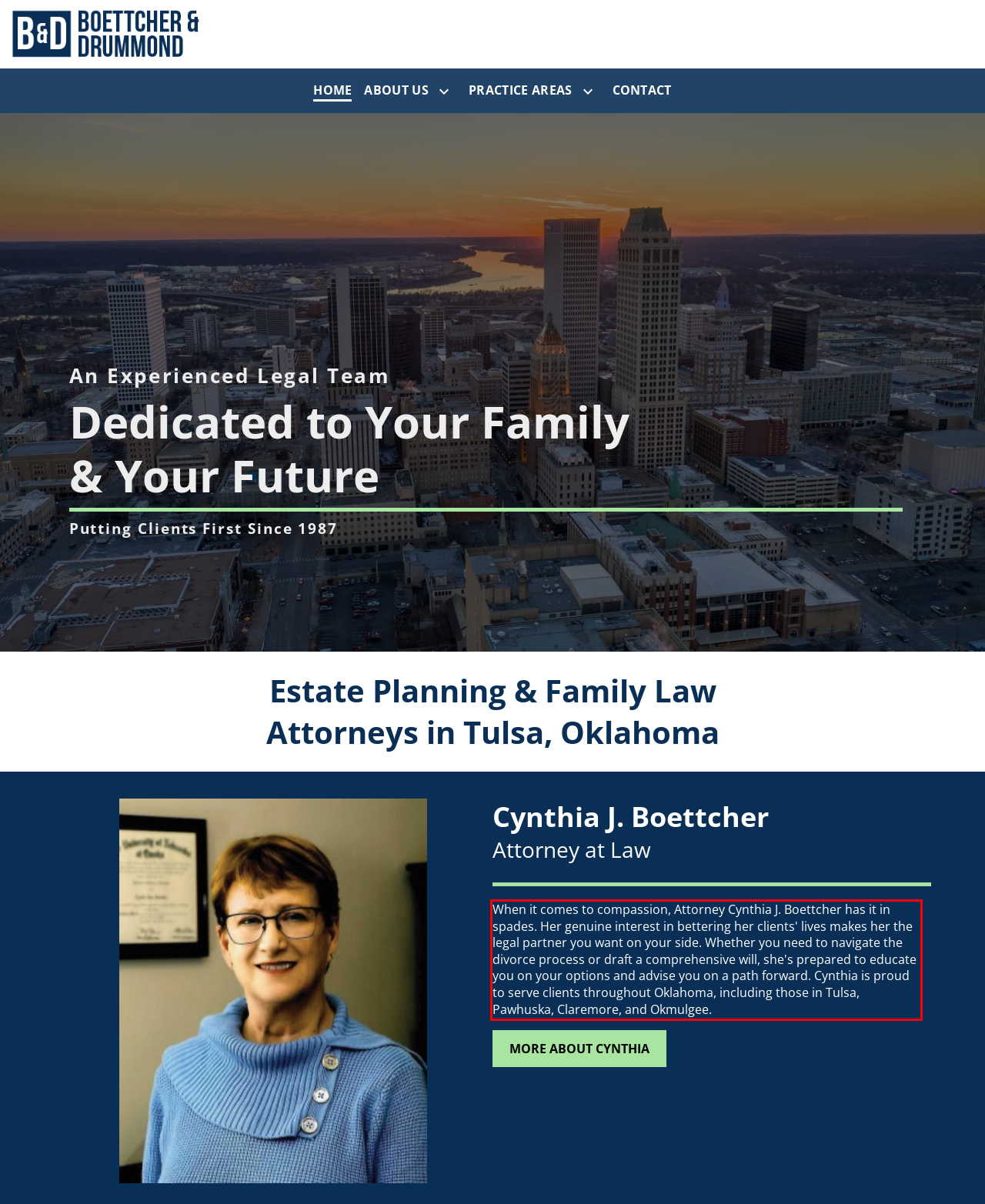Analyze the screenshot of the webpage and extract the text from the UI element that is inside the red bounding box.

When it comes to compassion, Attorney Cynthia J. Boettcher has it in spades. Her genuine interest in bettering her clients' lives makes her the legal partner you want on your side. Whether you need to navigate the divorce process or draft a comprehensive will, she's prepared to educate you on your options and advise you on a path forward. Cynthia is proud to serve clients throughout Oklahoma, including those in Tulsa, Pawhuska, Claremore, and Okmulgee.